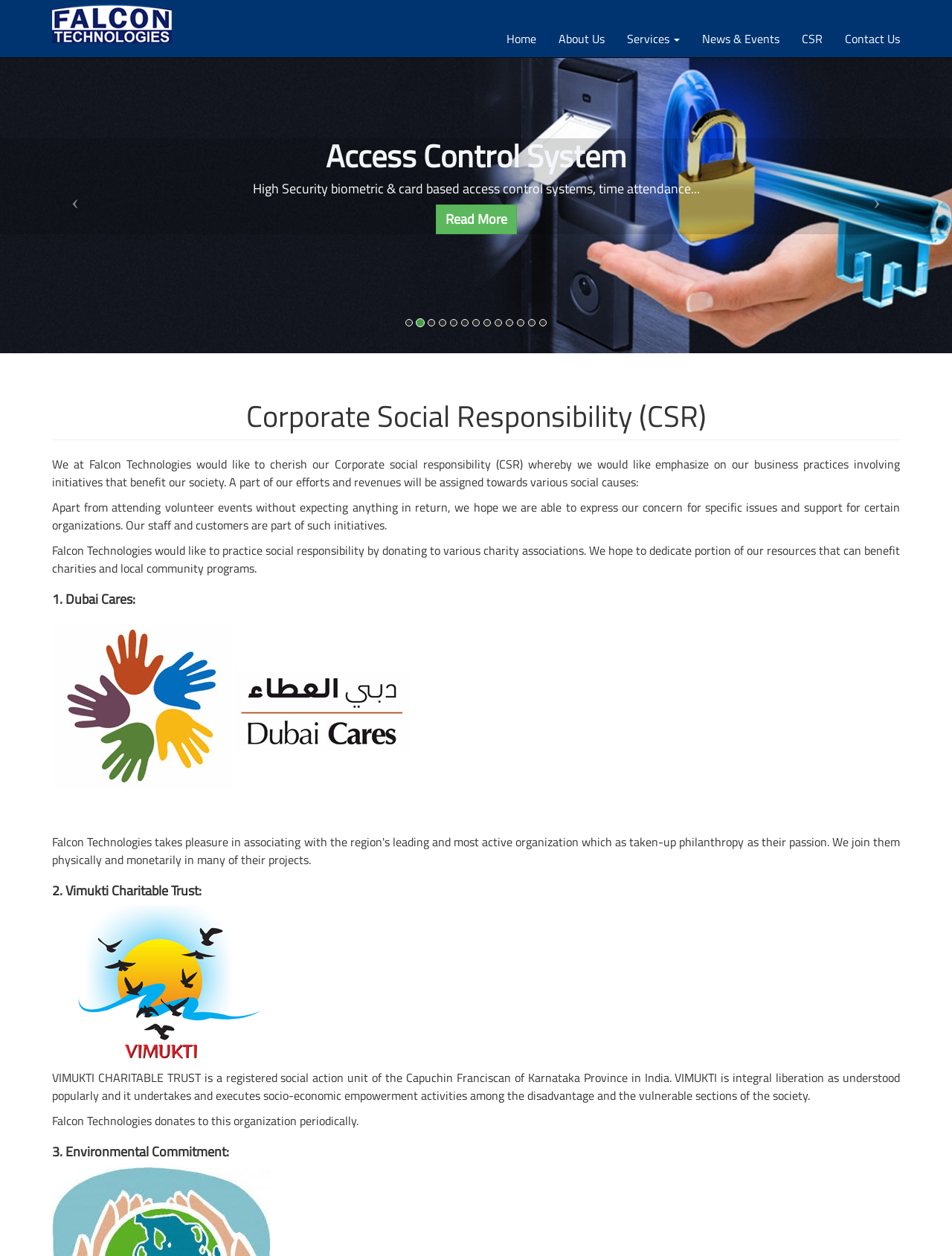Identify the bounding box for the described UI element: "Contact Us".

[0.876, 0.016, 0.957, 0.046]